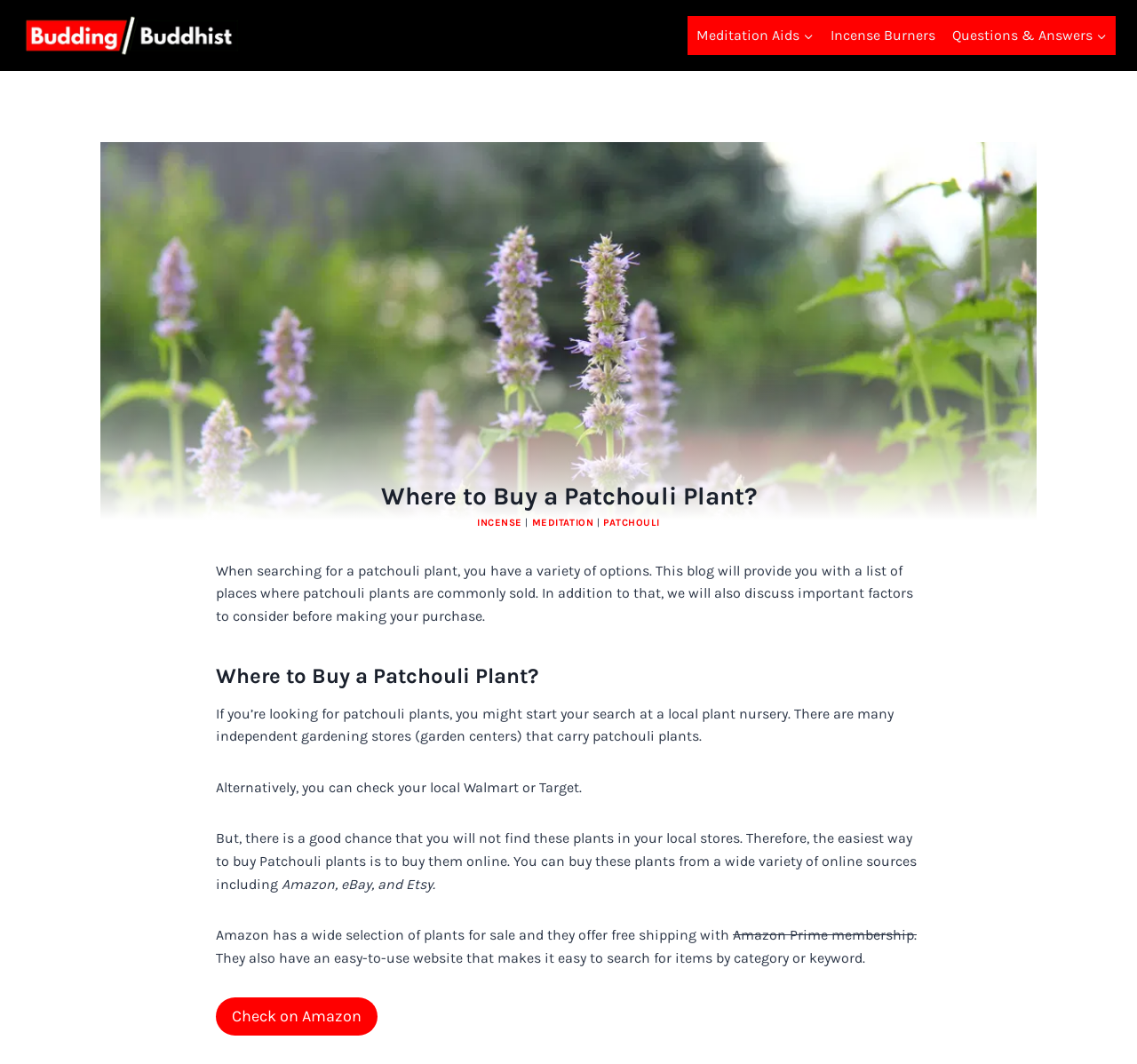Examine the screenshot and answer the question in as much detail as possible: What online platforms sell patchouli plants?

The webpage mentions that patchouli plants can be bought online from a wide variety of sources, including Amazon, eBay, and Etsy, which are popular online marketplaces.